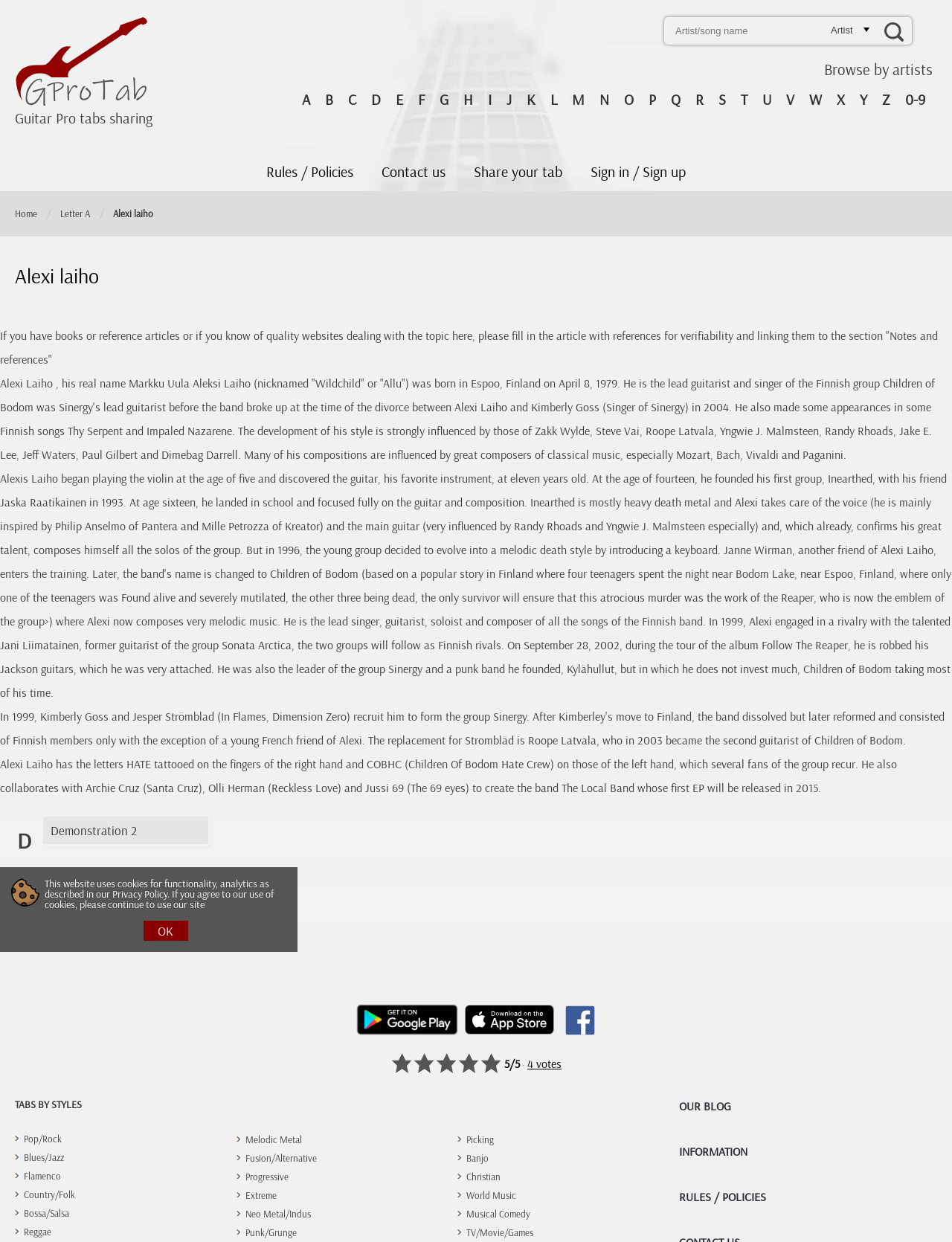Show me the bounding box coordinates of the clickable region to achieve the task as per the instruction: "Browse tabs by artist".

[0.866, 0.048, 0.98, 0.063]